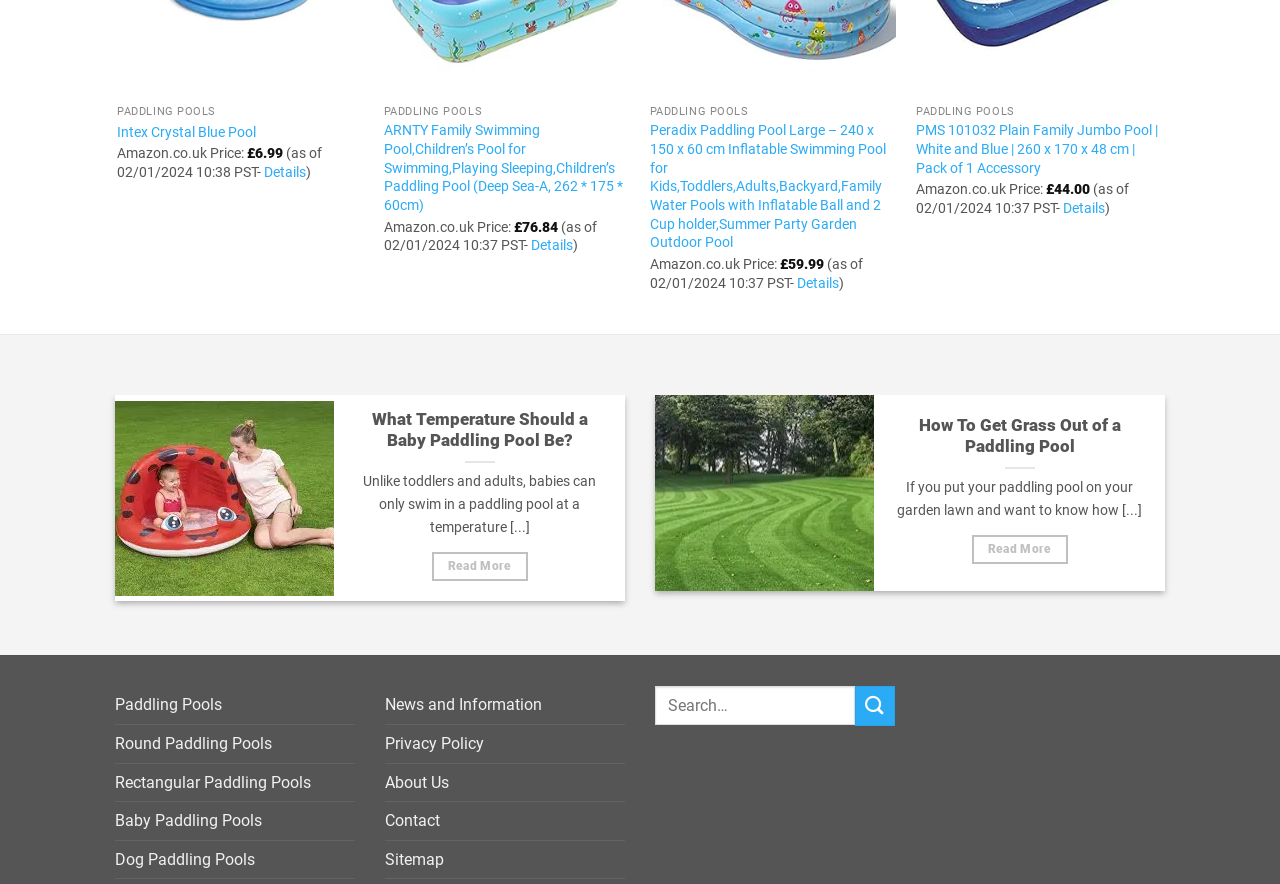Determine the bounding box coordinates of the UI element that matches the following description: "News and Information". The coordinates should be four float numbers between 0 and 1 in the format [left, top, right, bottom].

[0.301, 0.776, 0.423, 0.819]